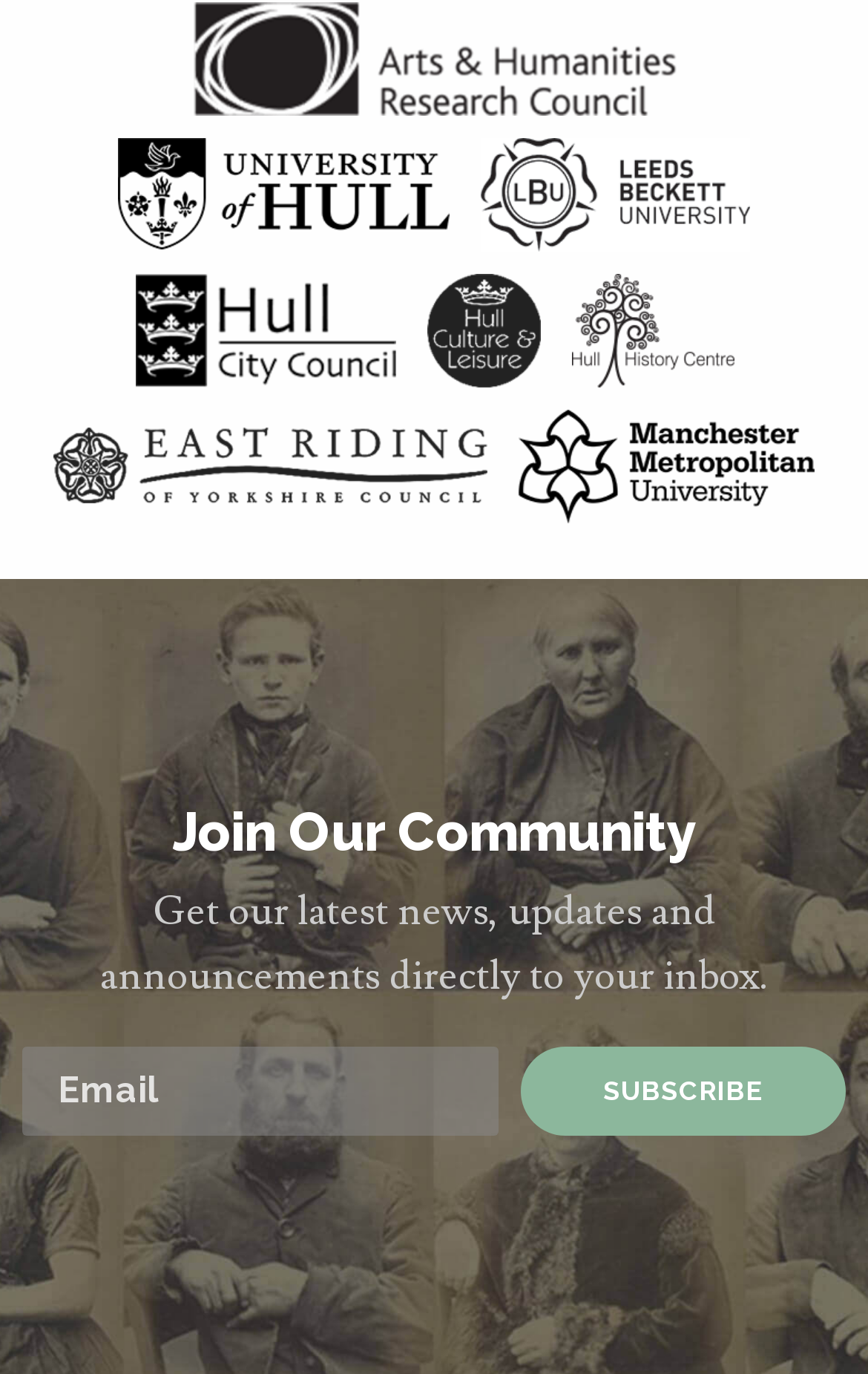Please identify the bounding box coordinates of the element's region that needs to be clicked to fulfill the following instruction: "Enter your email address". The bounding box coordinates should consist of four float numbers between 0 and 1, i.e., [left, top, right, bottom].

[0.026, 0.762, 0.574, 0.827]